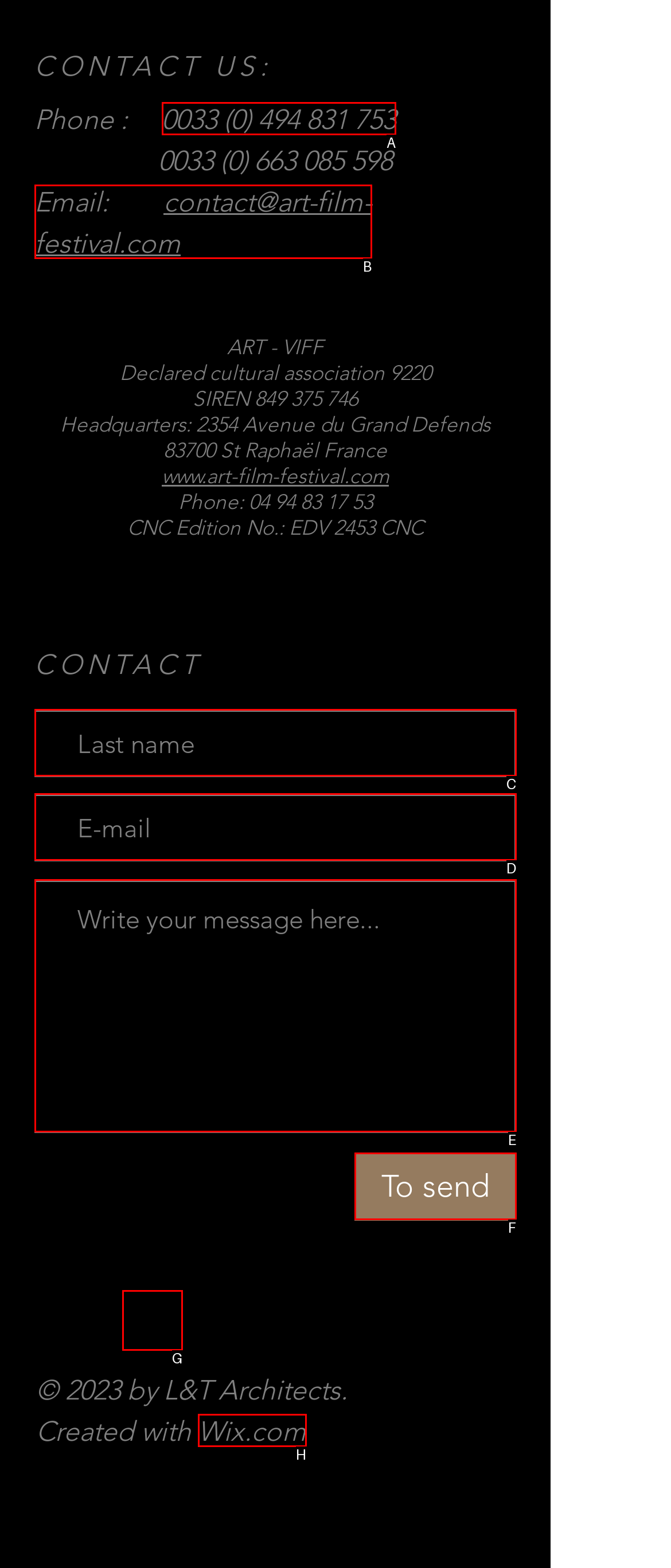Assess the description: 0033 (0) 494 831 753 and select the option that matches. Provide the letter of the chosen option directly from the given choices.

A